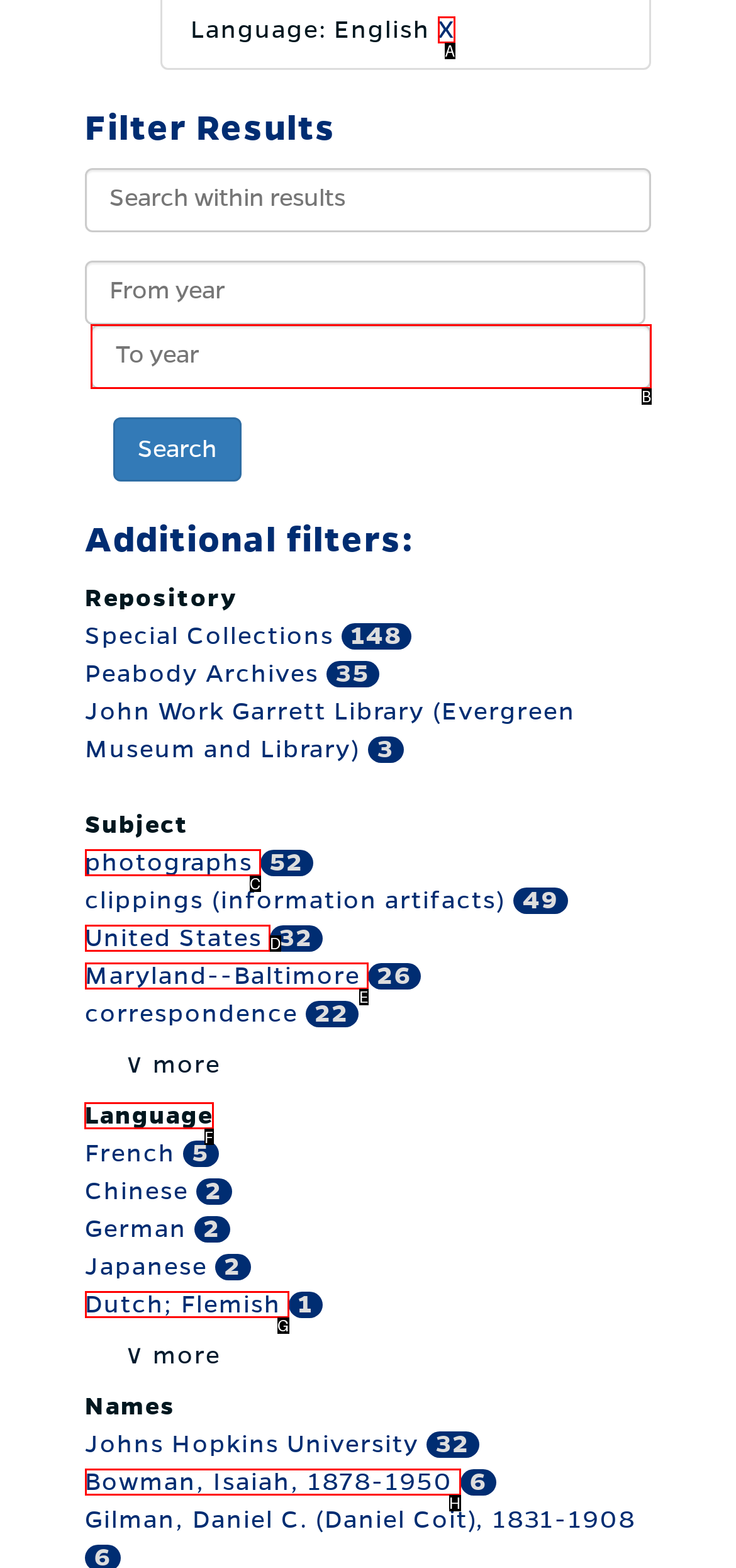To complete the task: Read about the author, select the appropriate UI element to click. Respond with the letter of the correct option from the given choices.

None